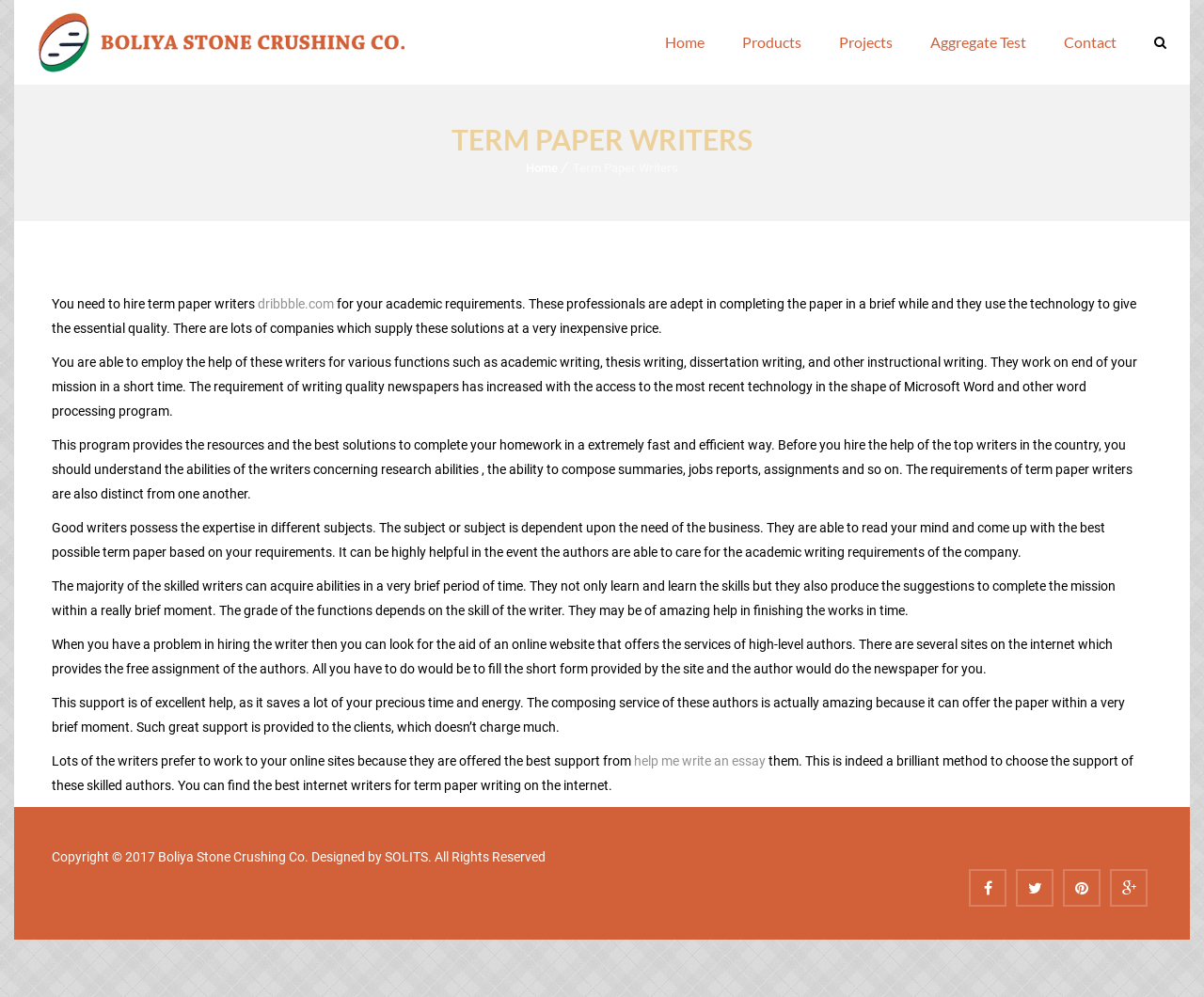Pinpoint the bounding box coordinates of the clickable area needed to execute the instruction: "Click on the 'Contact' link". The coordinates should be specified as four float numbers between 0 and 1, i.e., [left, top, right, bottom].

[0.868, 0.0, 0.943, 0.085]